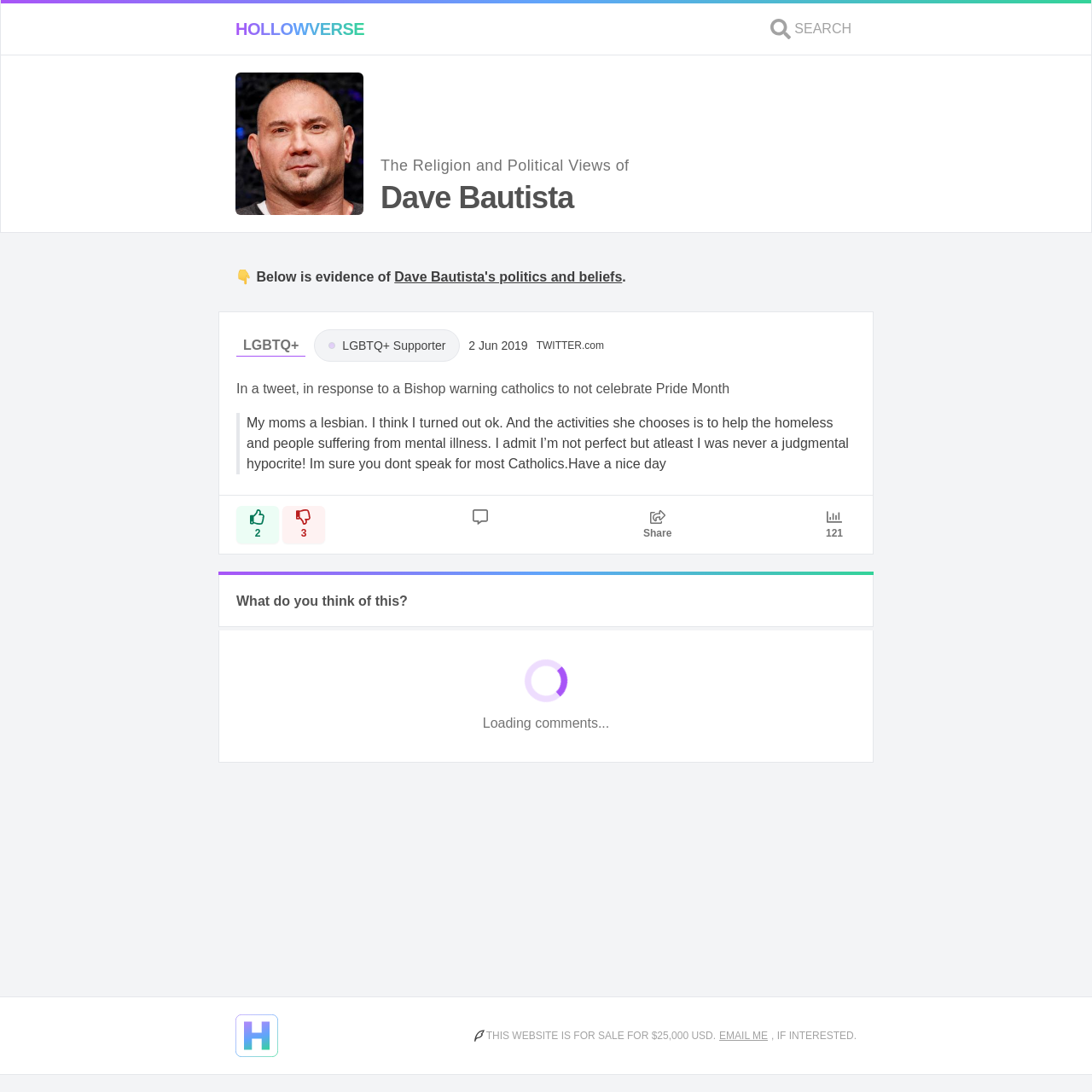Bounding box coordinates are specified in the format (top-left x, top-left y, bottom-right x, bottom-right y). All values are floating point numbers bounded between 0 and 1. Please provide the bounding box coordinate of the region this sentence describes: Email me

[0.659, 0.939, 0.703, 0.958]